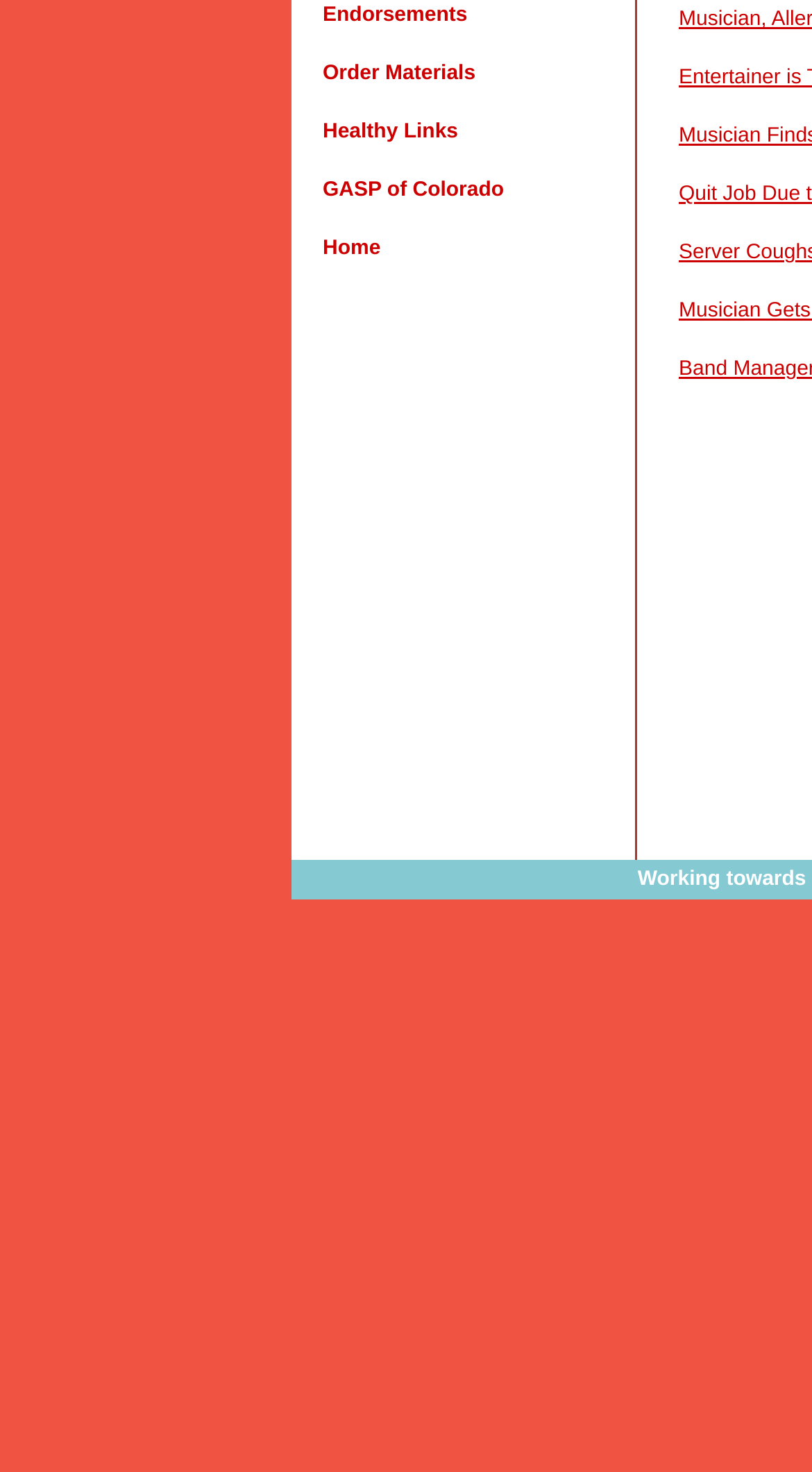Identify the coordinates of the bounding box for the element described below: "Home". Return the coordinates as four float numbers between 0 and 1: [left, top, right, bottom].

[0.397, 0.161, 0.469, 0.177]